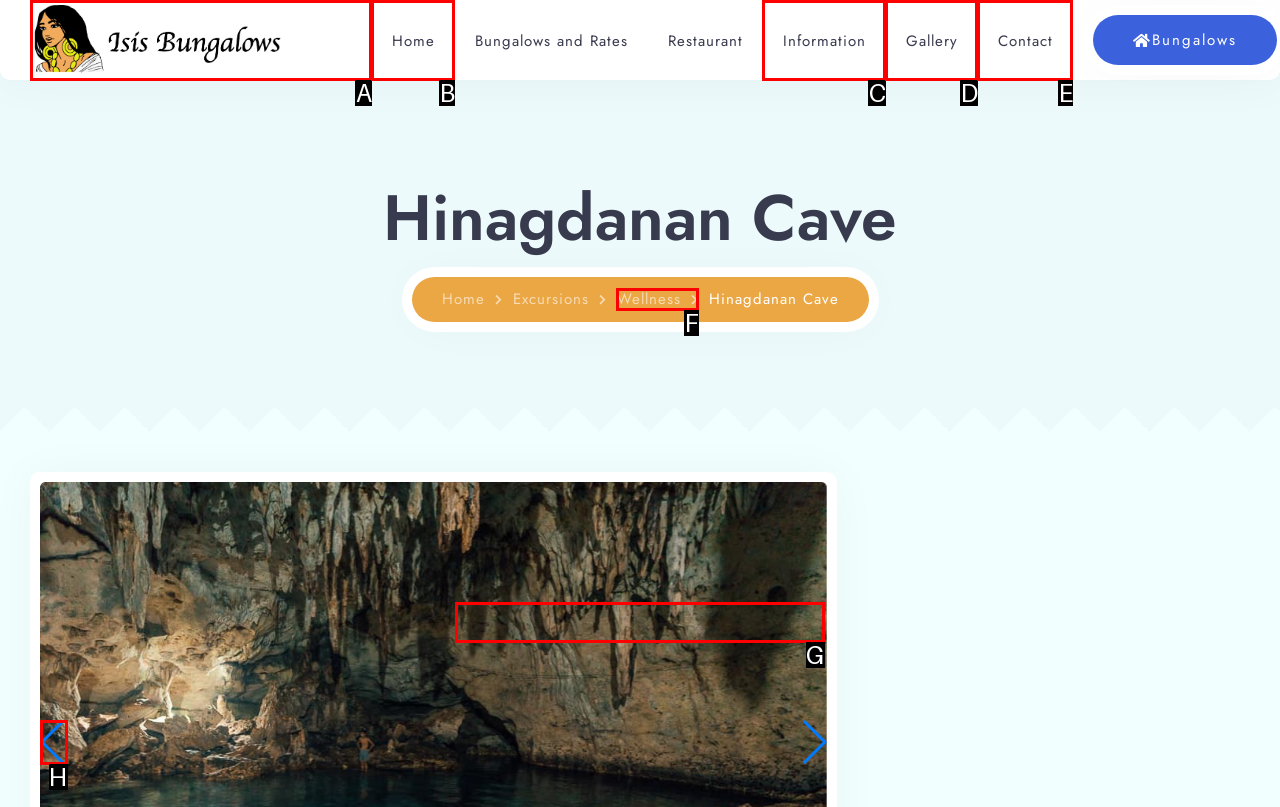Identify which lettered option to click to carry out the task: Select check-in date. Provide the letter as your answer.

G